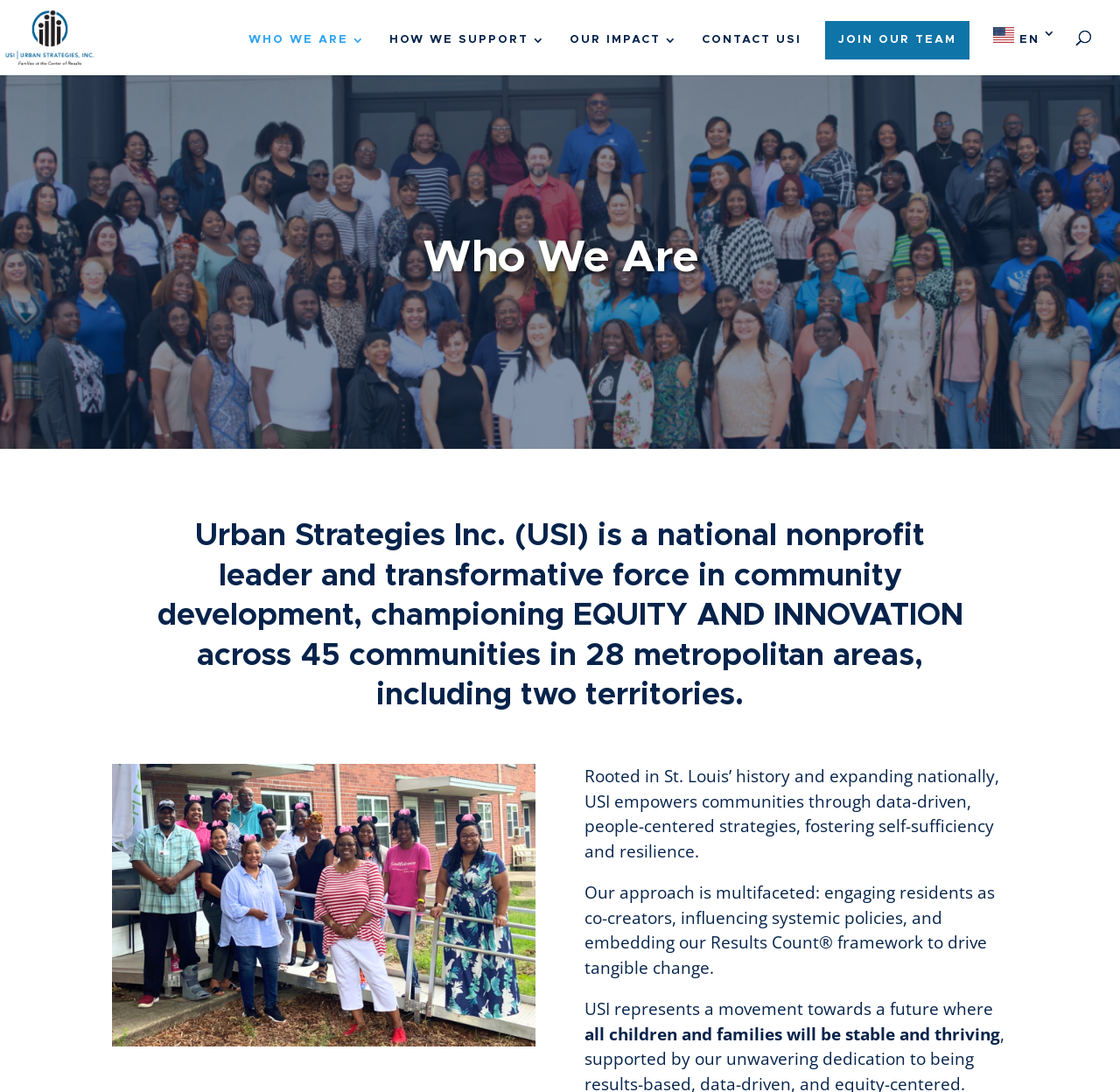Articulate a detailed summary of the webpage's content and design.

The webpage is about Urban Strategies Inc. (USI), a national nonprofit leader in community development. At the top left, there is a logo of Urban Strategies, Inc. accompanied by a link to the organization's homepage. Below the logo, there are five main navigation links: "WHO WE ARE 3", "HOW WE SUPPORT 3", "OUR IMPACT 3", "CONTACT USI", and "JOIN OUR TEAM", which are evenly spaced and span across the top of the page.

The main content of the page is divided into two sections. The first section has a heading "Who We Are" and a subheading that describes USI as a national nonprofit leader and transformative force in community development, championing equity and innovation across 45 communities in 28 metropolitan areas. Below the subheading, there is a large image that takes up most of the width of the page.

The second section has three paragraphs of text that describe USI's approach to community development. The text is centered on the page and is divided into three blocks. The first block describes how USI empowers communities through data-driven, people-centered strategies. The second block explains USI's multifaceted approach, which includes engaging residents, influencing policies, and using the Results Count framework. The third block describes USI's vision for a future where all children and families are stable and thriving.

At the top right corner, there is a link to switch the language to English, accompanied by a small flag icon.